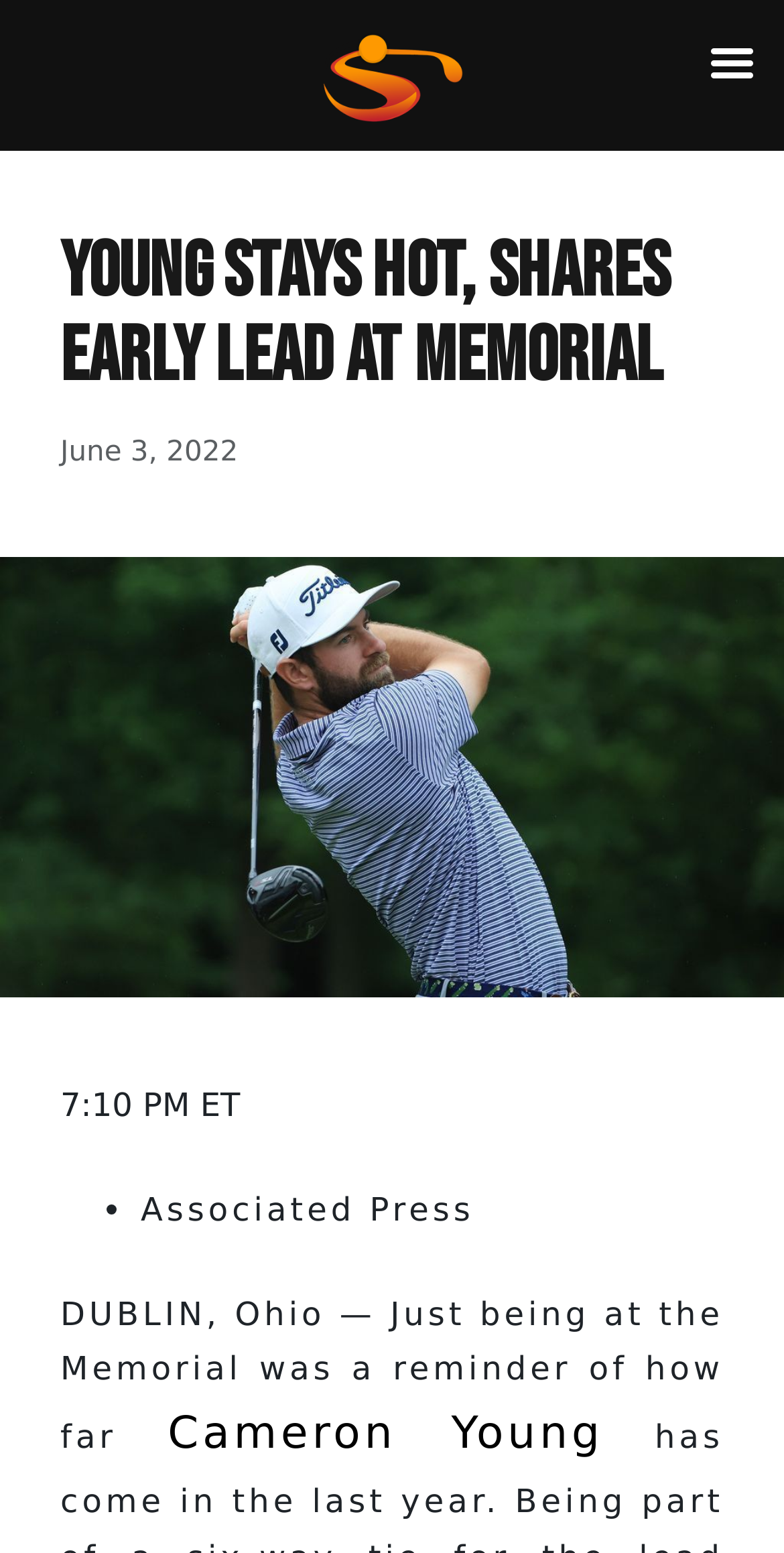Identify the bounding box coordinates for the UI element described as: "Cameron Young". The coordinates should be provided as four floats between 0 and 1: [left, top, right, bottom].

[0.214, 0.908, 0.77, 0.94]